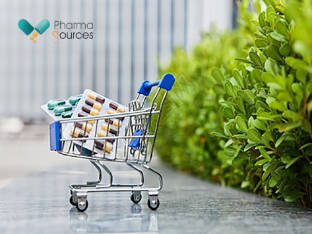What is the background of the image?
Based on the image, answer the question in a detailed manner.

The image has a unique background, which is not typically associated with the pharmaceutical industry. Instead of a clinical environment, the background features lush green foliage, adding a natural touch to the overall imagery.